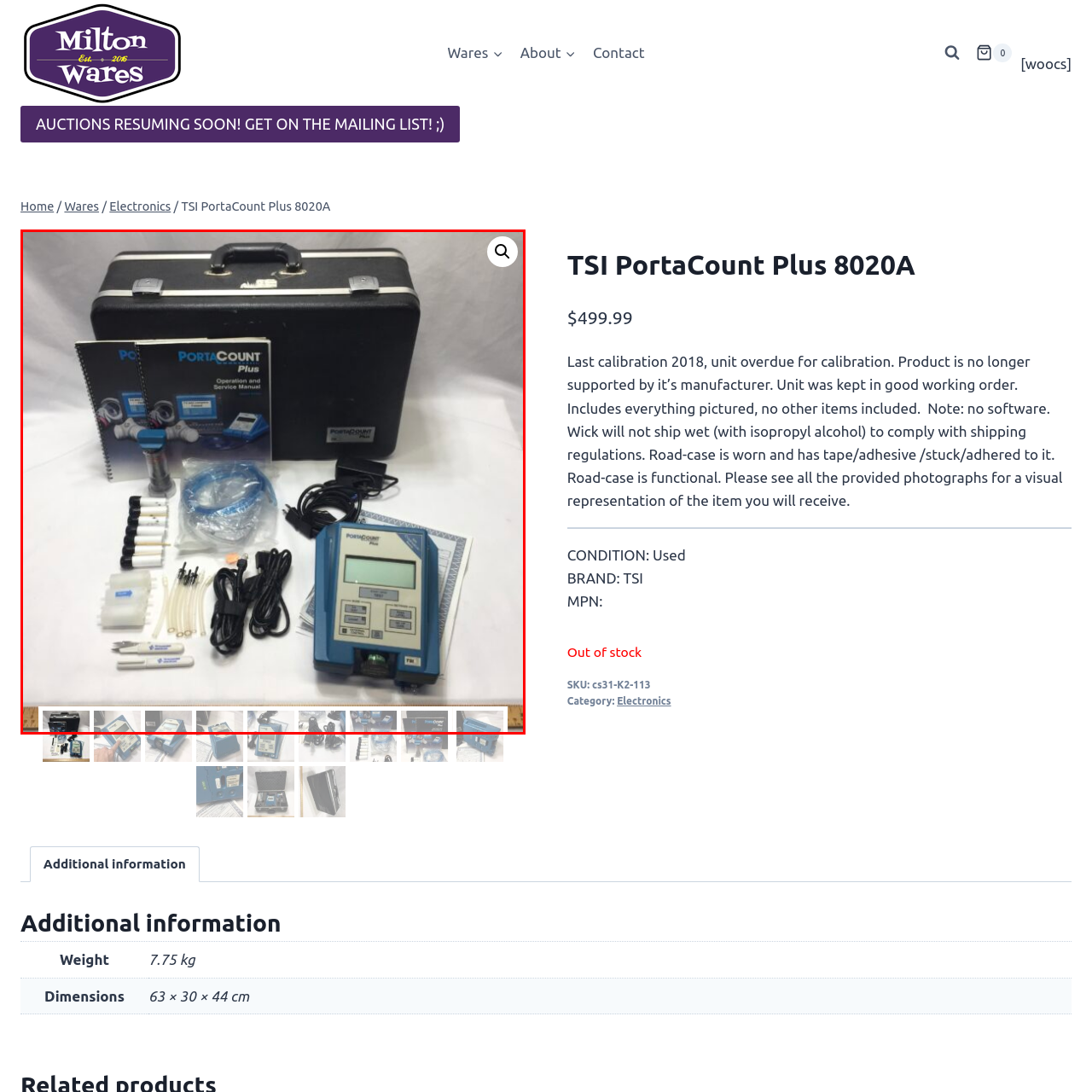Give a detailed narrative of the image enclosed by the red box.

The image displays a complete kit of the TSI PortaCount Plus 8020A, showcasing its various components laid out neatly. The items include the PortaCount Plus device, which features a digital display and control buttons, essential for measuring respiratory protection device fit. Accompanying the main device are user manuals titled "PortaCount Plus" and "Operation and Service Manual," designed to guide users in operation and maintenance. A black carrying case, slightly worn but functional, contains the gear securely.

In addition to the device and manuals, the kit is equipped with various accessories: a number of tubes, a small canister likely for calibration, and several other tools necessary for setup and operation. The backdrop is simple, allowing all items to stand out distinctly. This comprehensive package is targeted for individuals requiring testing and evaluation of personal protective equipment, especially in occupational settings.